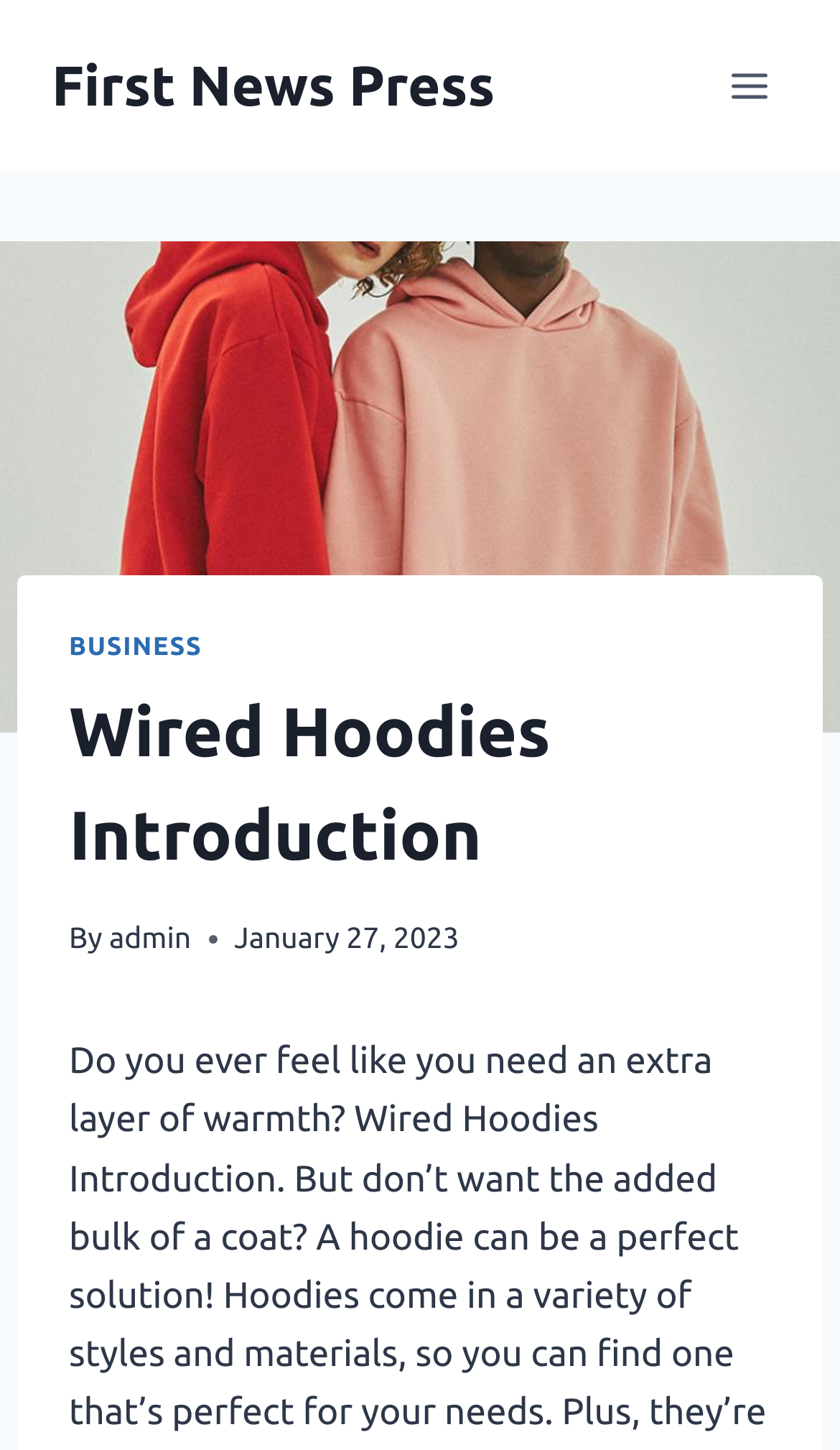Locate and extract the headline of this webpage.

Wired Hoodies Introduction